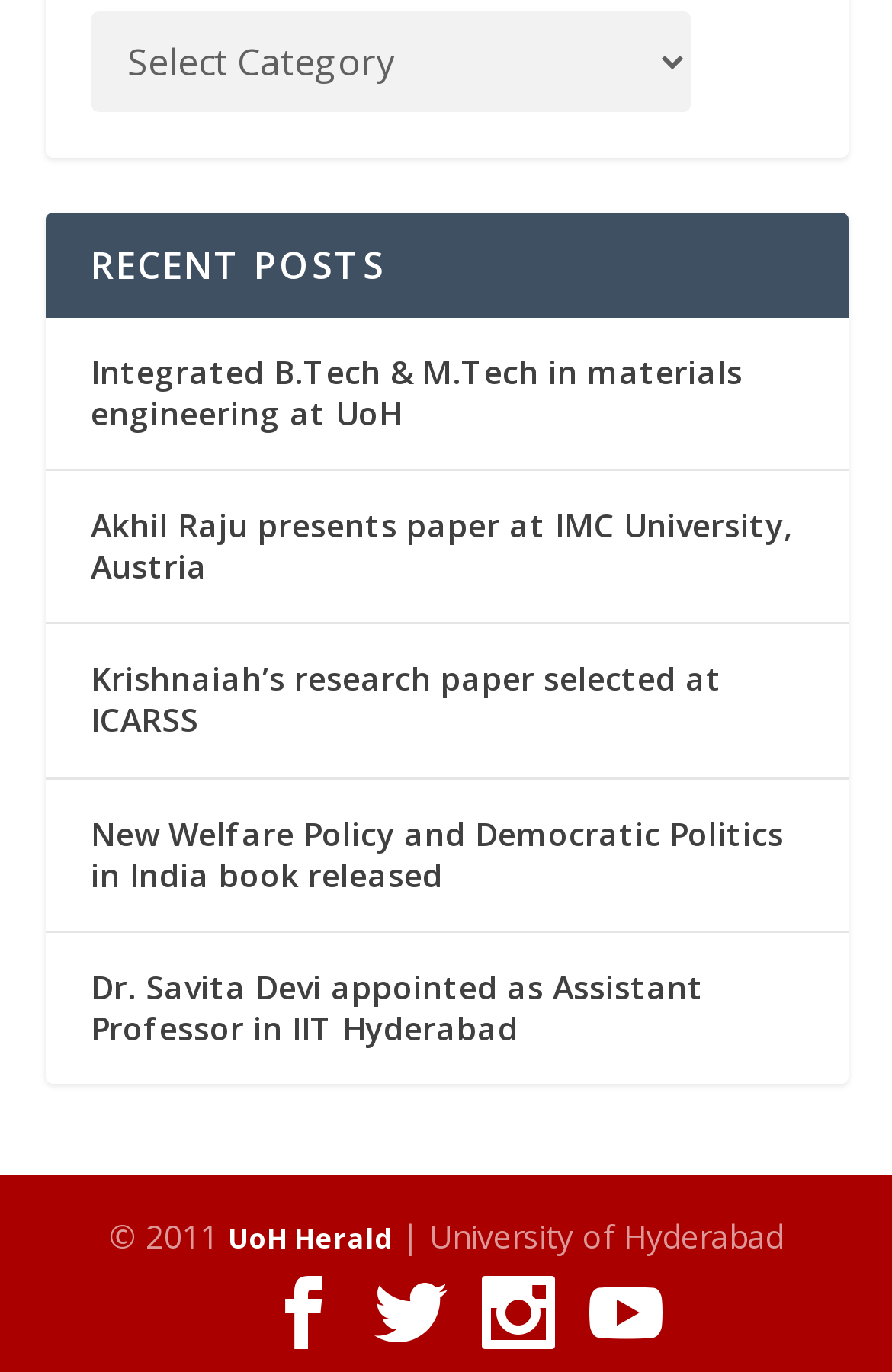What is the name of the university?
Based on the image, give a concise answer in the form of a single word or short phrase.

University of Hyderabad